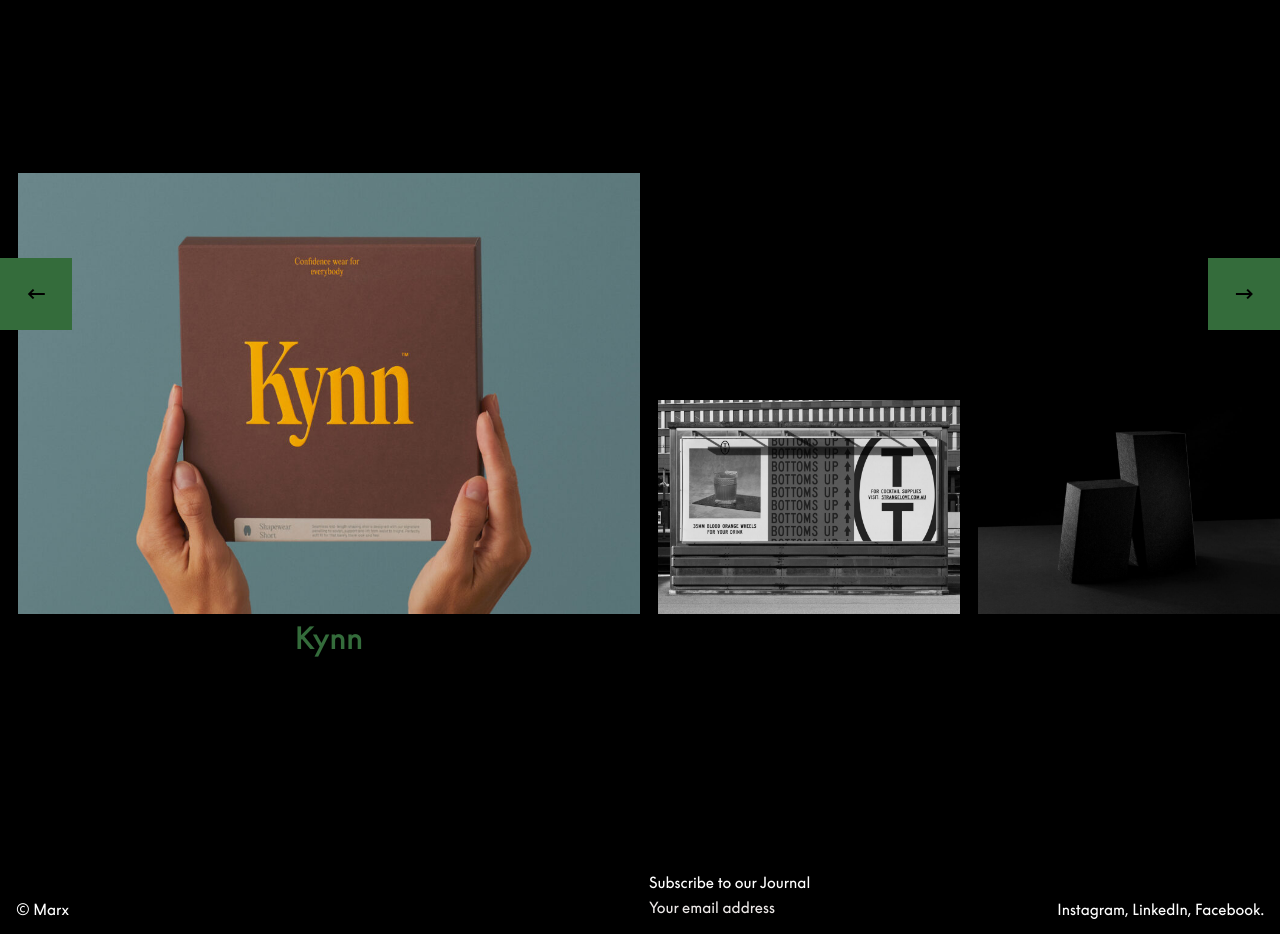Please predict the bounding box coordinates of the element's region where a click is necessary to complete the following instruction: "subscribe to the journal". The coordinates should be represented by four float numbers between 0 and 1, i.e., [left, top, right, bottom].

[0.507, 0.961, 0.744, 0.983]